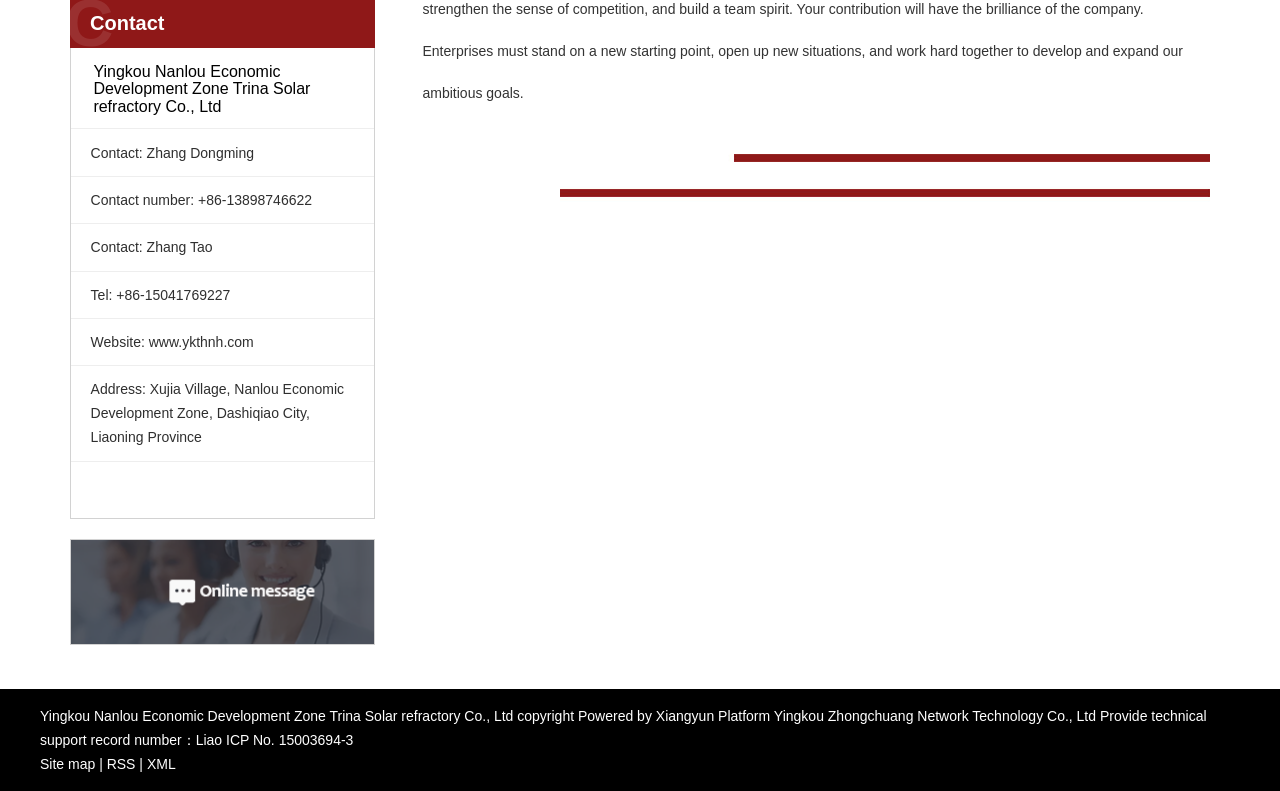Using the description: "XML", determine the UI element's bounding box coordinates. Ensure the coordinates are in the format of four float numbers between 0 and 1, i.e., [left, top, right, bottom].

[0.115, 0.955, 0.137, 0.976]